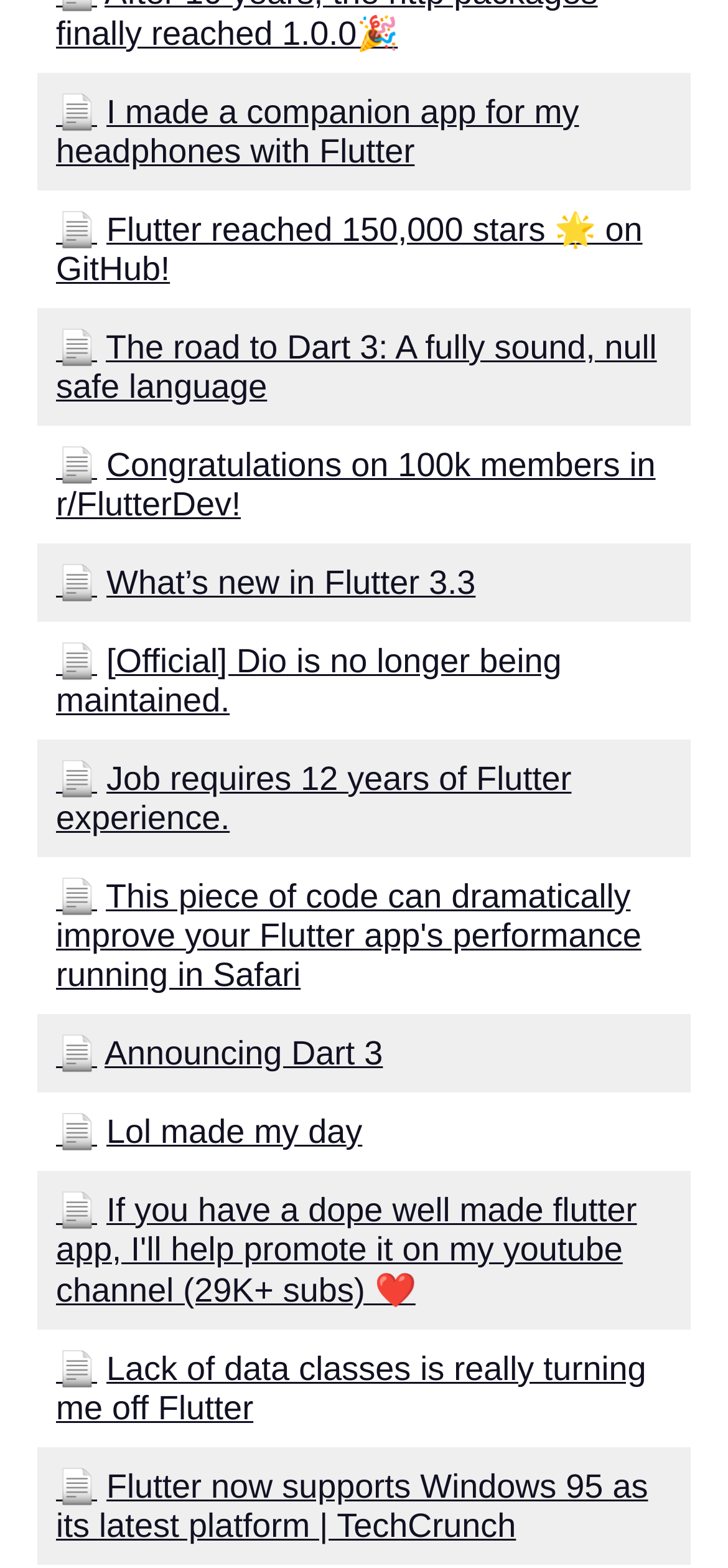What is the topic of the first link?
Refer to the screenshot and respond with a concise word or phrase.

Flutter UI Design Patterns